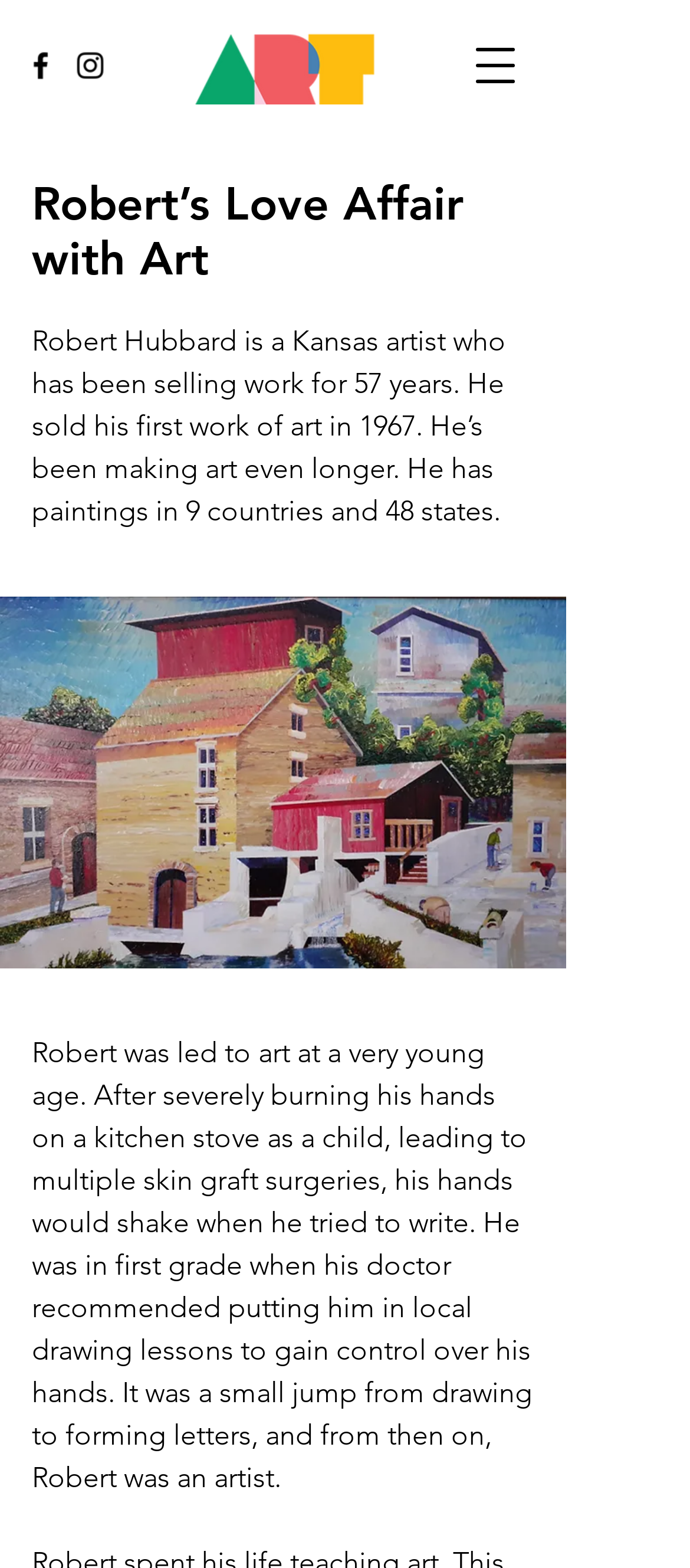Using the element description aria-label="Black Facebook Icon", predict the bounding box coordinates for the UI element. Provide the coordinates in (top-left x, top-left y, bottom-right x, bottom-right y) format with values ranging from 0 to 1.

[0.033, 0.03, 0.085, 0.053]